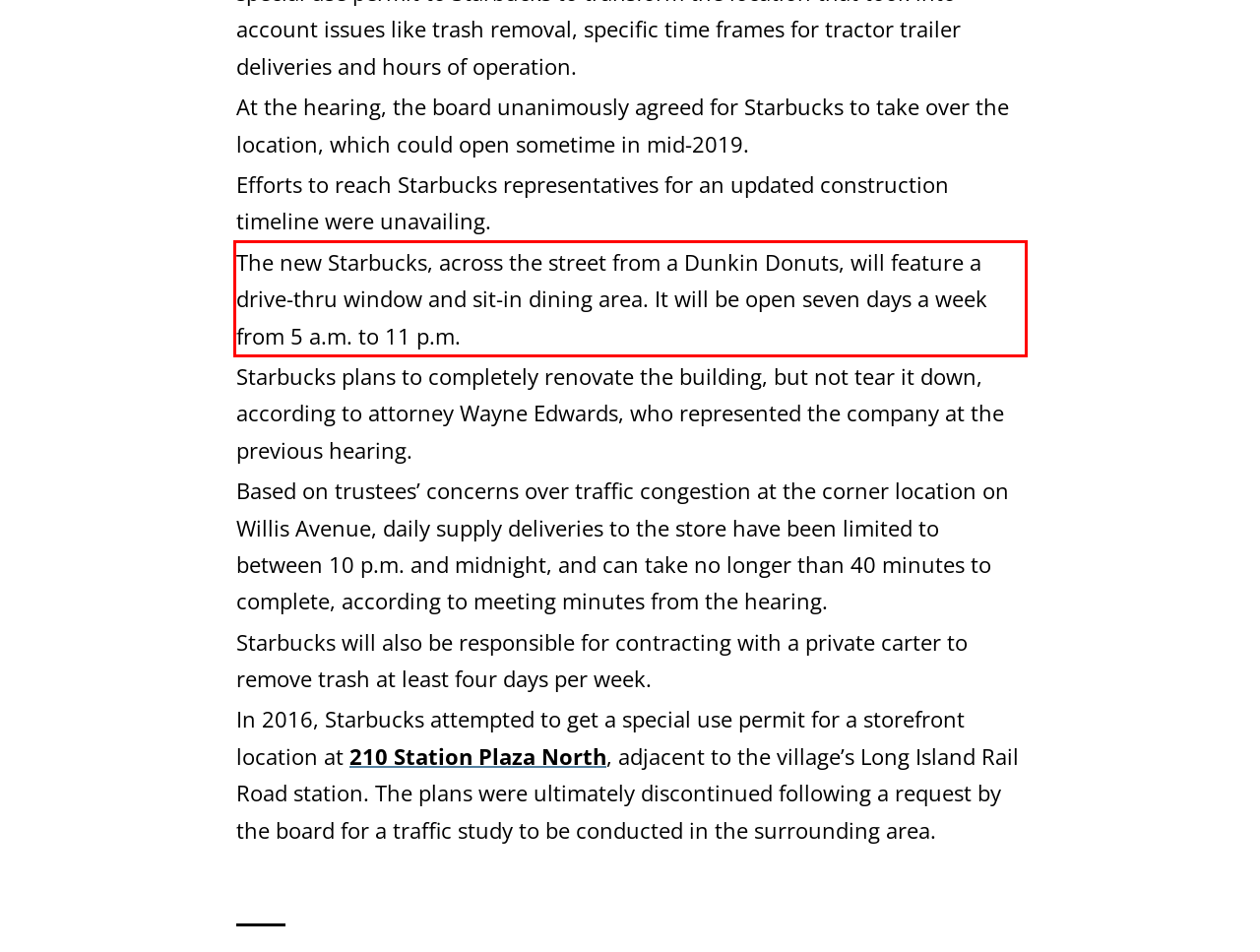Review the screenshot of the webpage and recognize the text inside the red rectangle bounding box. Provide the extracted text content.

The new Starbucks, across the street from a Dunkin Donuts, will feature a drive-thru window and sit-in dining area. It will be open seven days a week from 5 a.m. to 11 p.m.